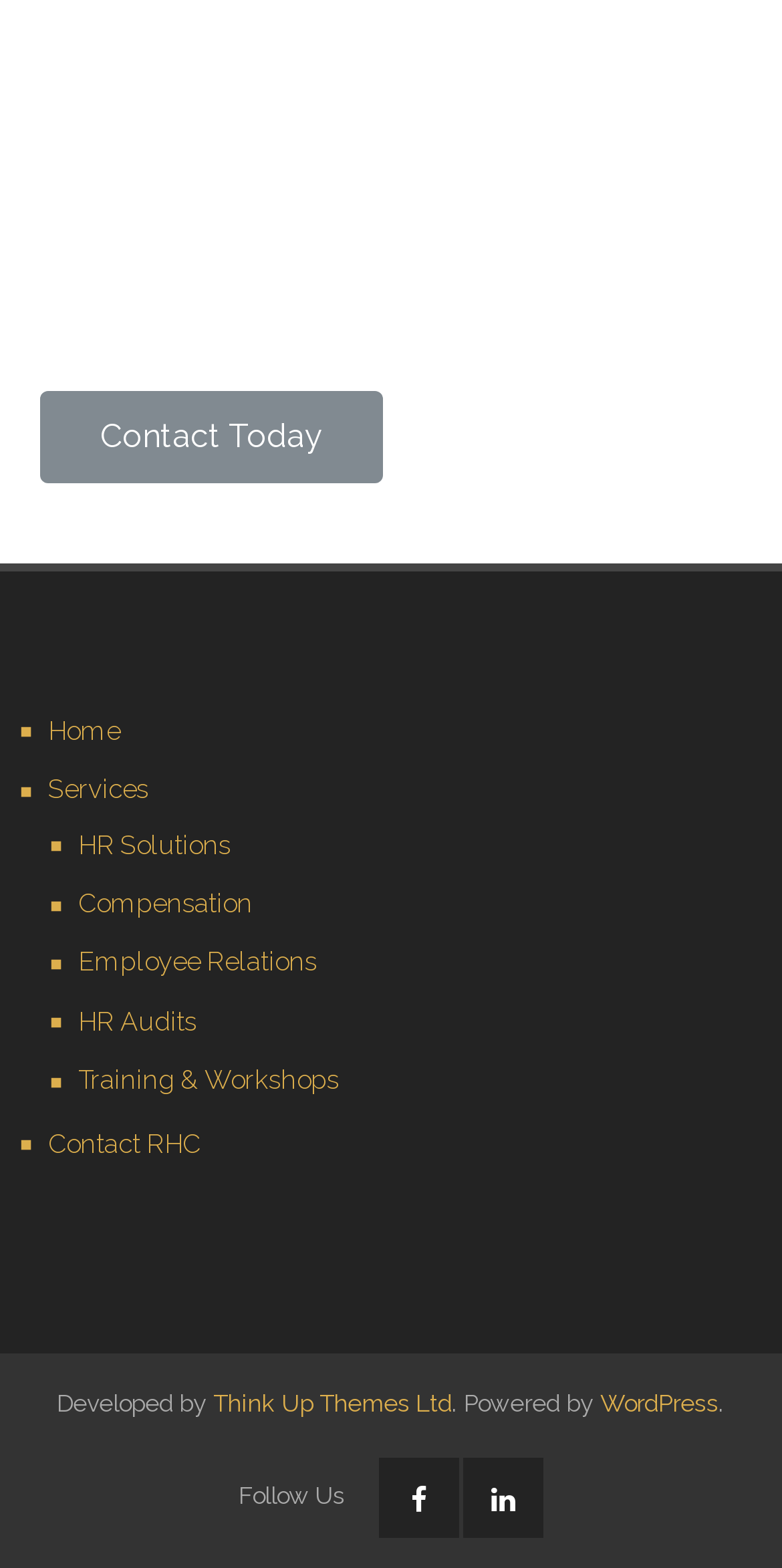Using the elements shown in the image, answer the question comprehensively: How many social media links are there?

I found two social media links at the bottom of the page, represented by the icons '' and ''.